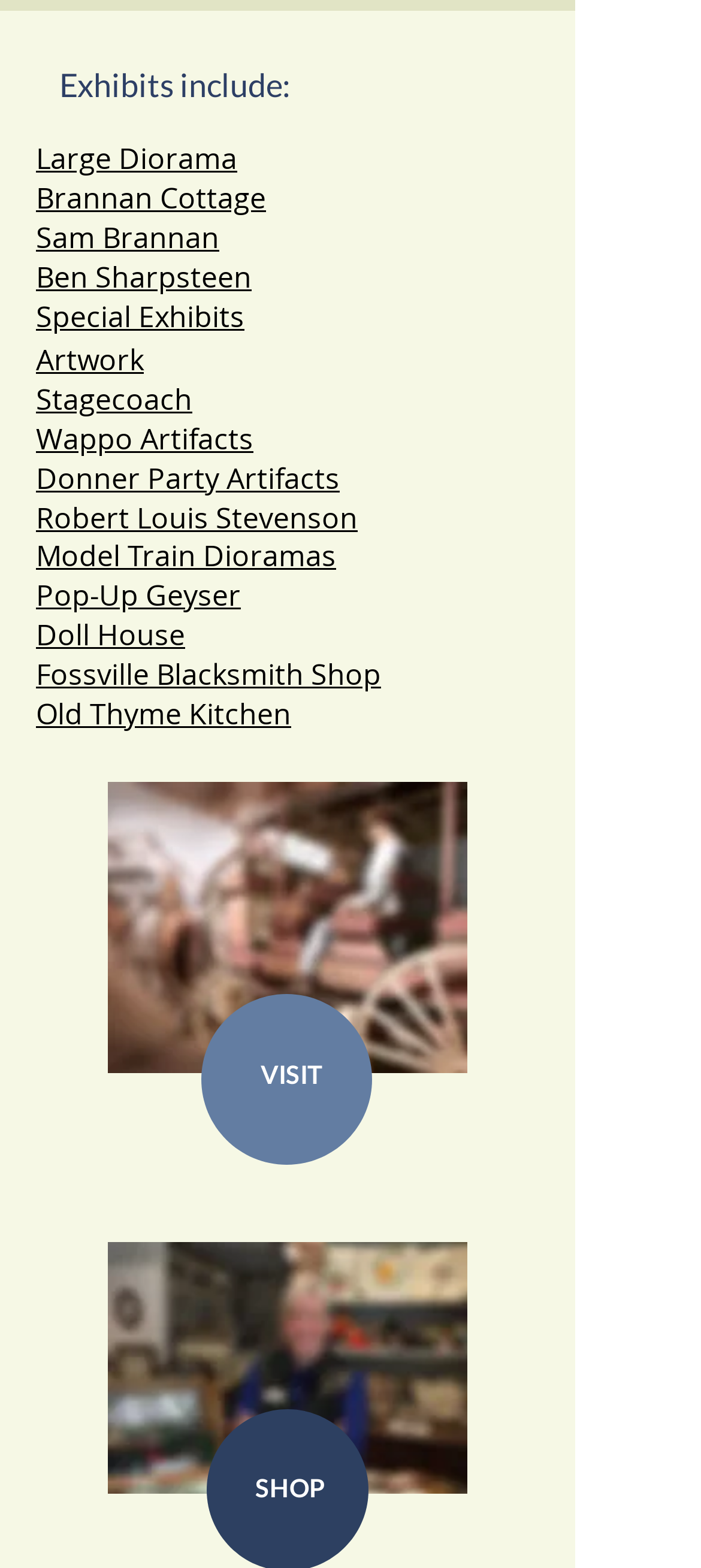Please mark the bounding box coordinates of the area that should be clicked to carry out the instruction: "login to the website".

None